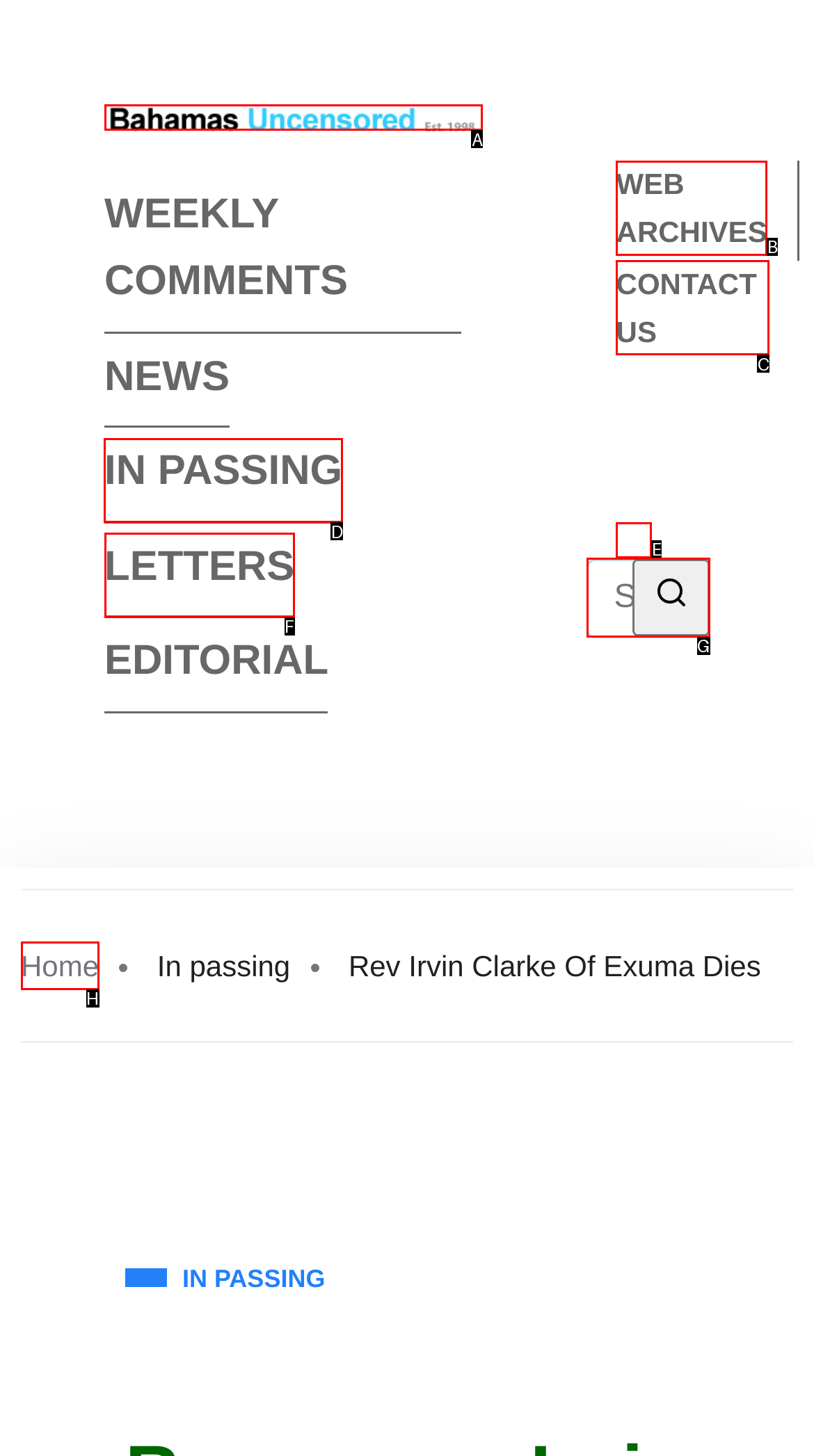Indicate the letter of the UI element that should be clicked to accomplish the task: visit IN PASSING page. Answer with the letter only.

D